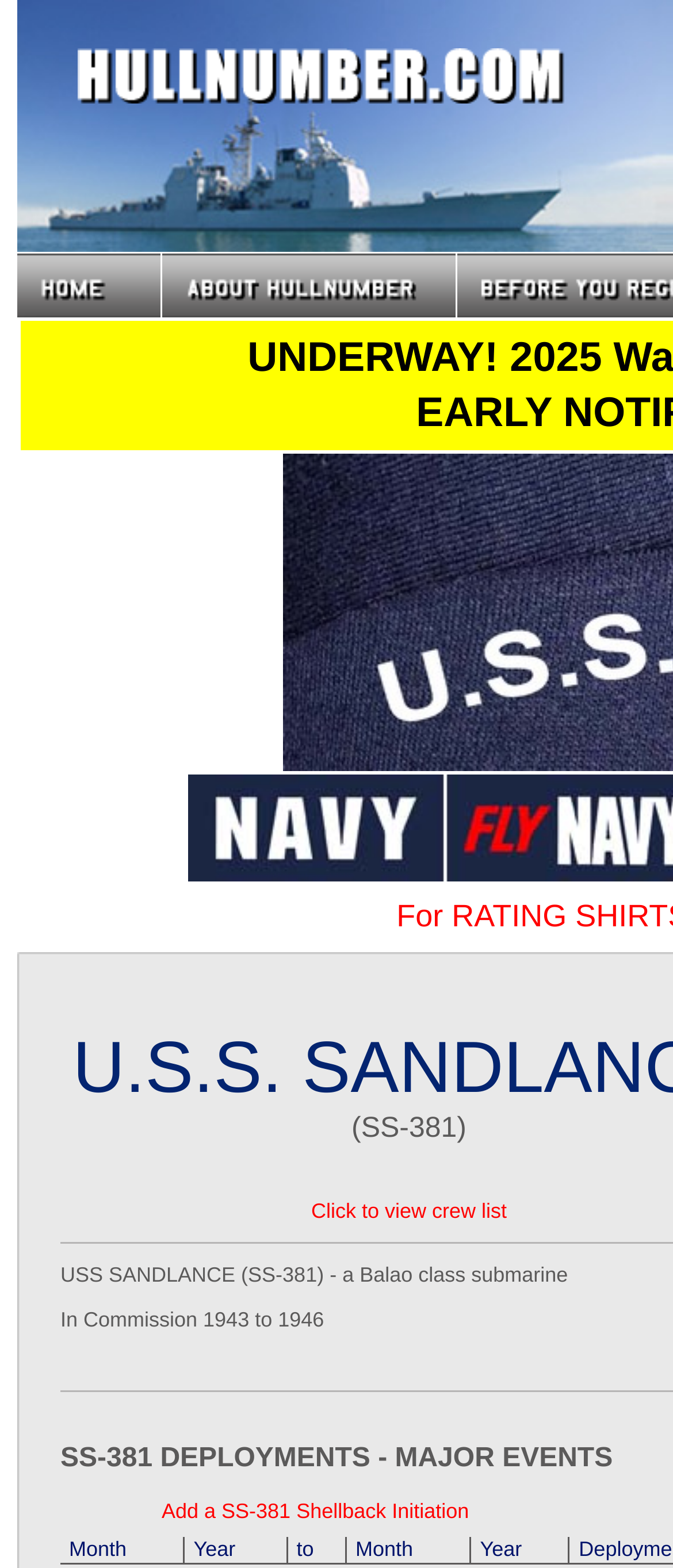Please determine the bounding box coordinates for the UI element described as: "Add a SS-381 Shellback Initiation".

[0.24, 0.956, 0.697, 0.971]